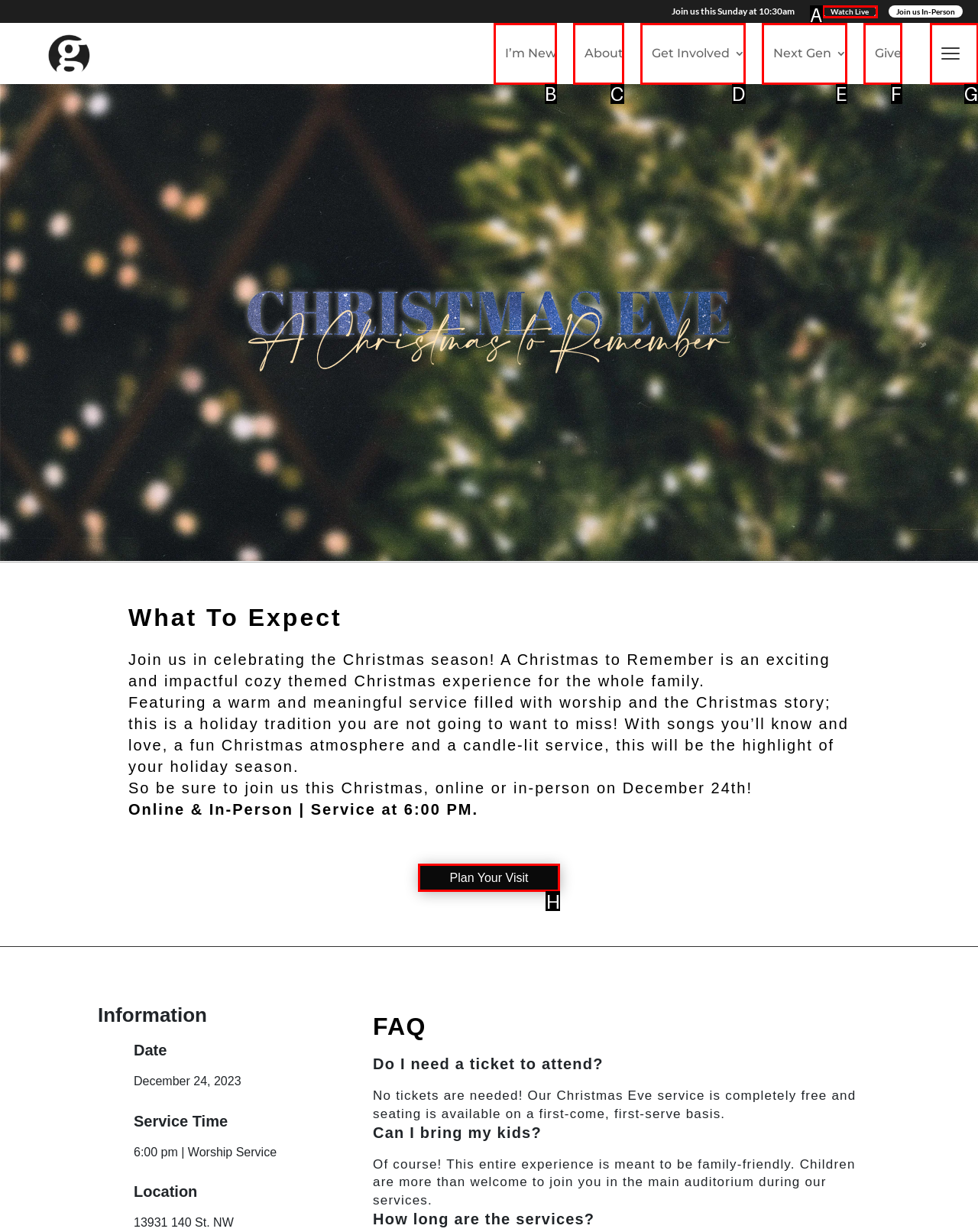Match the HTML element to the description: Give. Respond with the letter of the correct option directly.

F